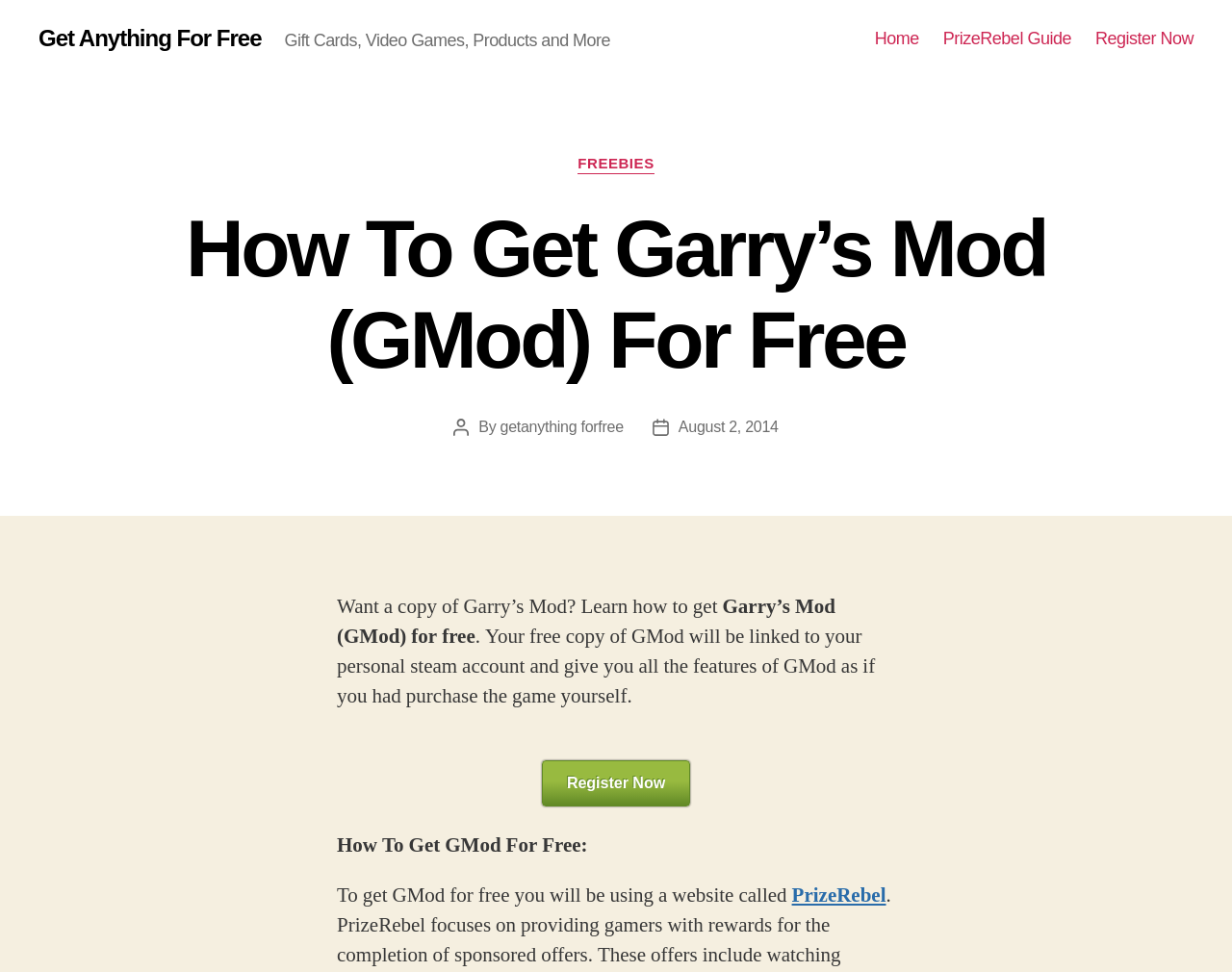Answer the question with a brief word or phrase:
What is the website about?

Garry's Mod